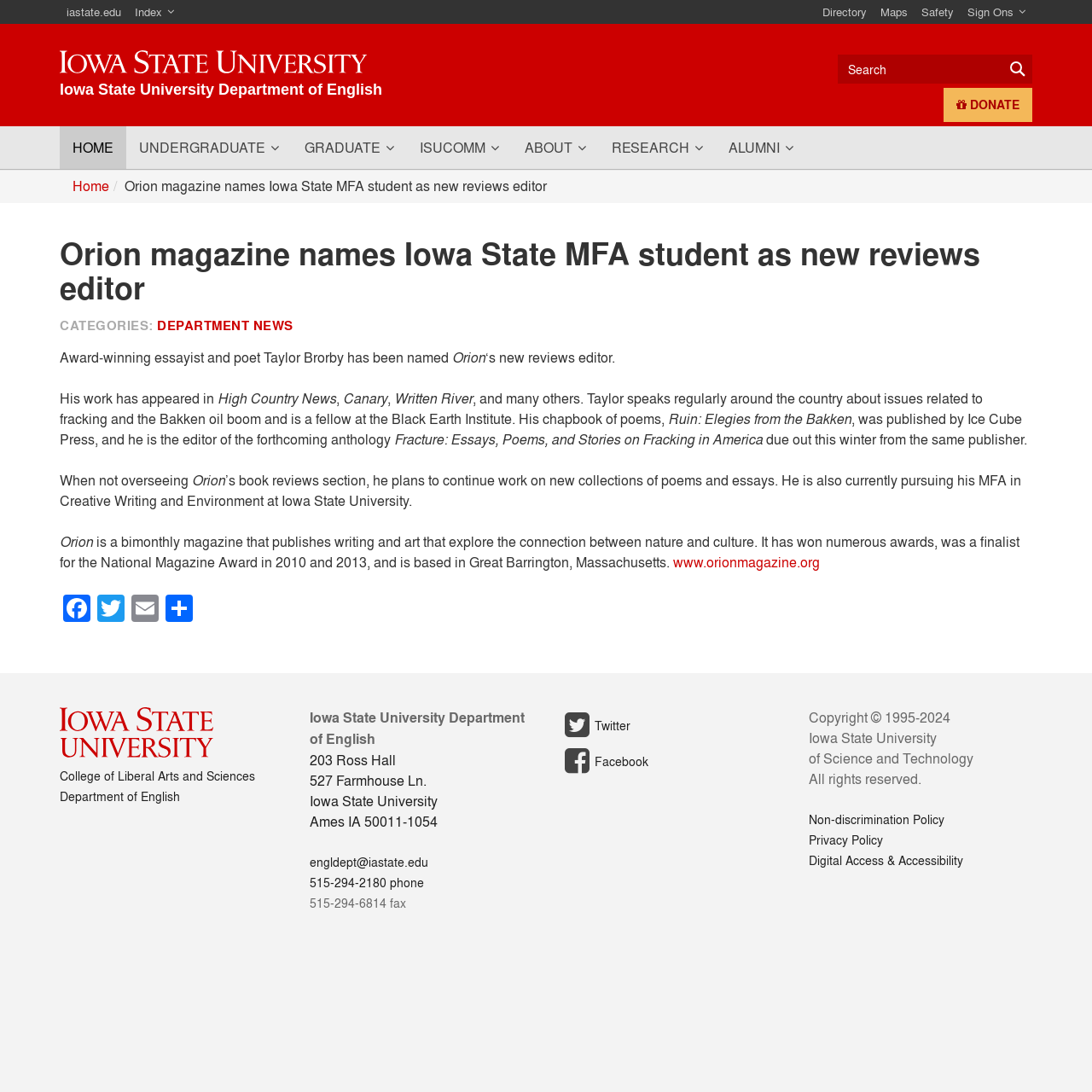What is the name of the university where Taylor Brorby is pursuing his MFA?
Using the image, elaborate on the answer with as much detail as possible.

The answer can be found in the article section of the webpage, where it is mentioned that 'He is also currently pursuing his MFA in Creative Writing and Environment at Iowa State University.'